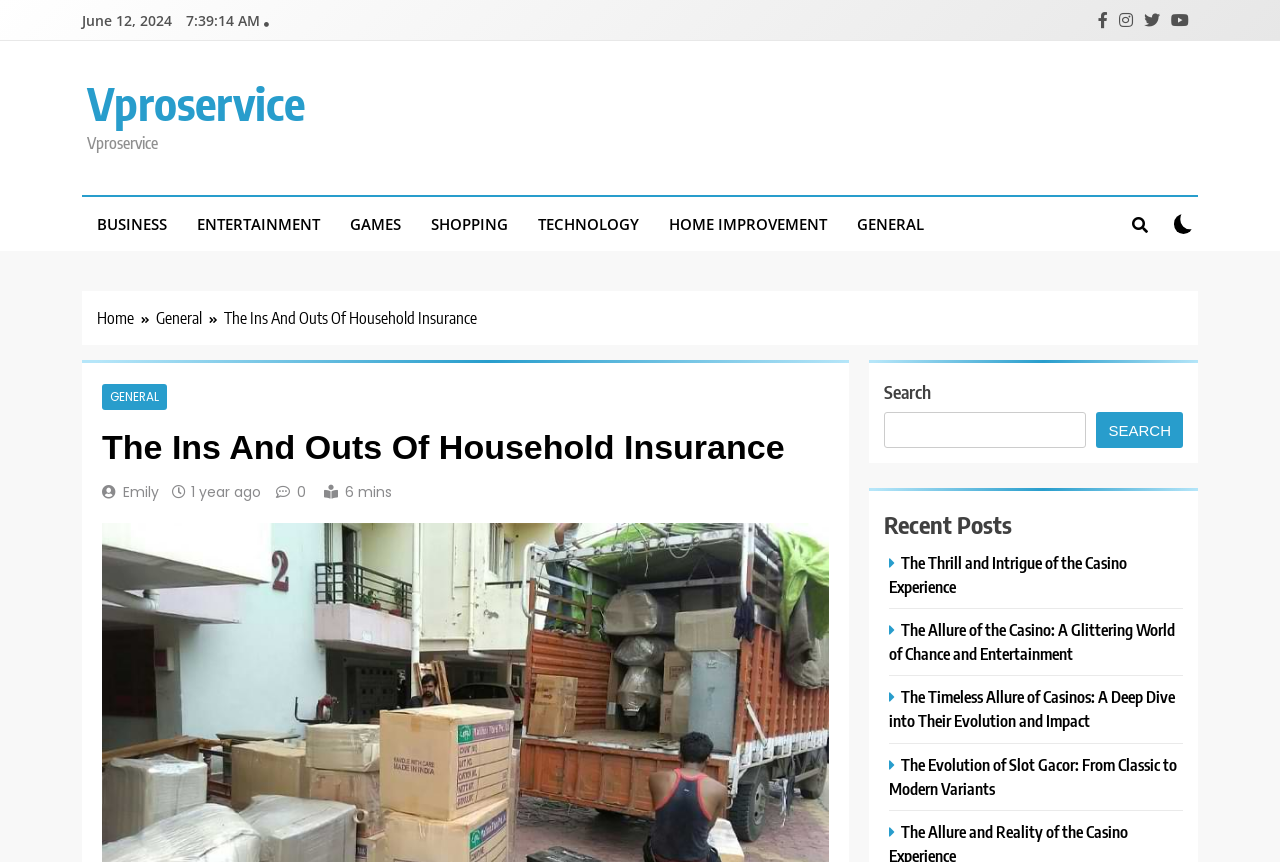Find the bounding box coordinates for the area that should be clicked to accomplish the instruction: "Search for something".

[0.691, 0.478, 0.849, 0.52]